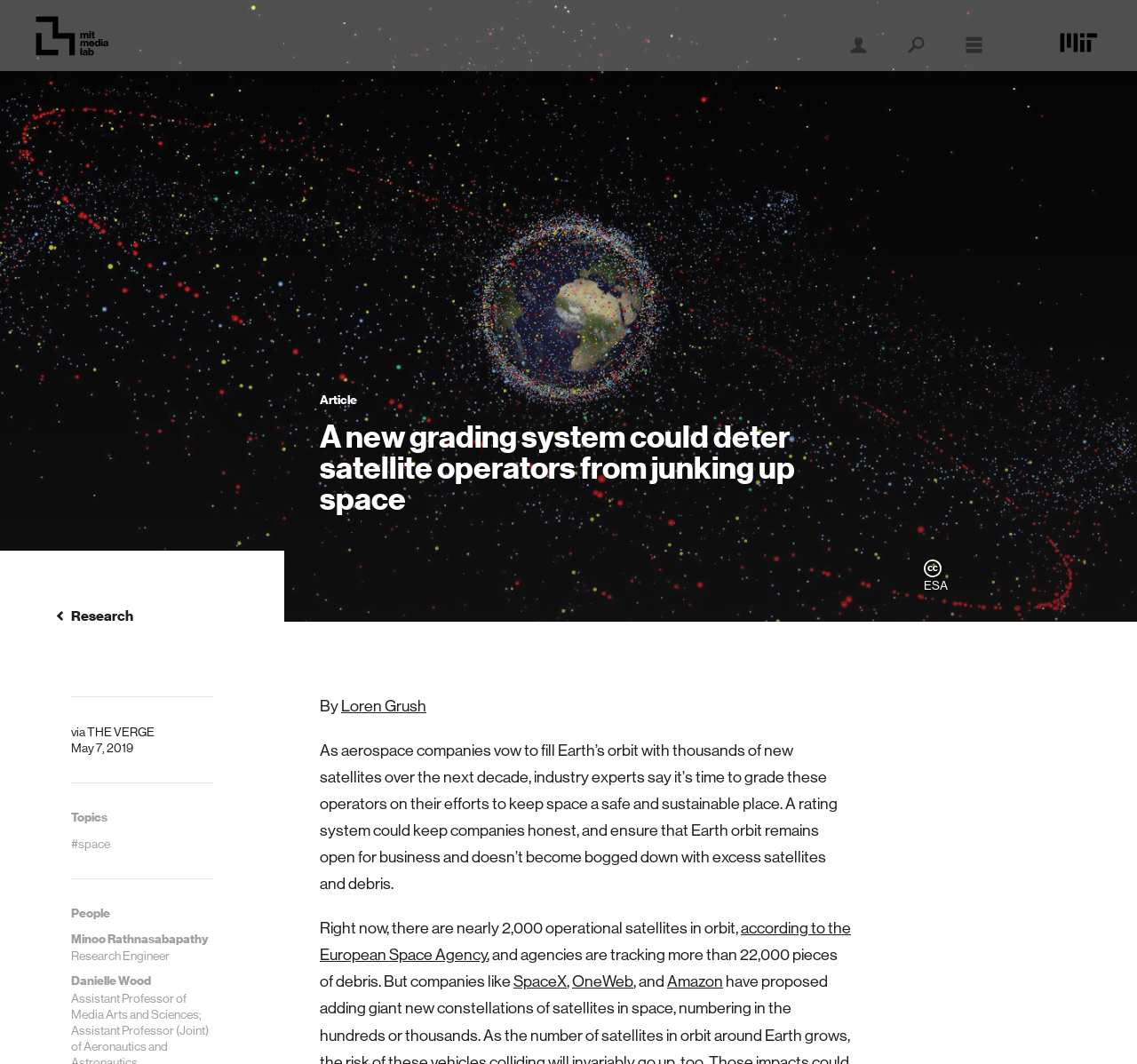Could you determine the bounding box coordinates of the clickable element to complete the instruction: "Learn more about the European Space Agency"? Provide the coordinates as four float numbers between 0 and 1, i.e., [left, top, right, bottom].

[0.812, 0.544, 0.834, 0.557]